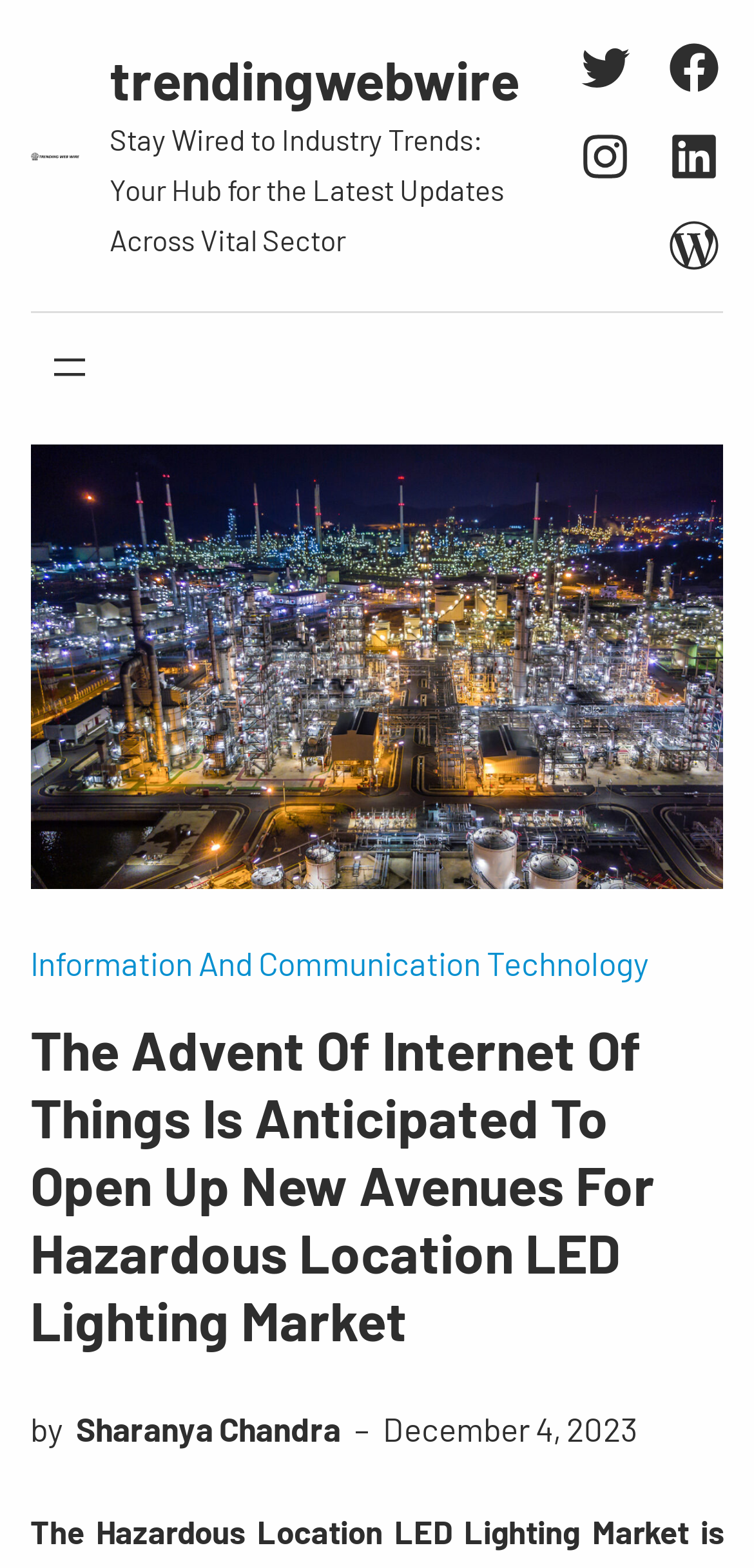What is the author's name of the article? Look at the image and give a one-word or short phrase answer.

Sharanya Chandra